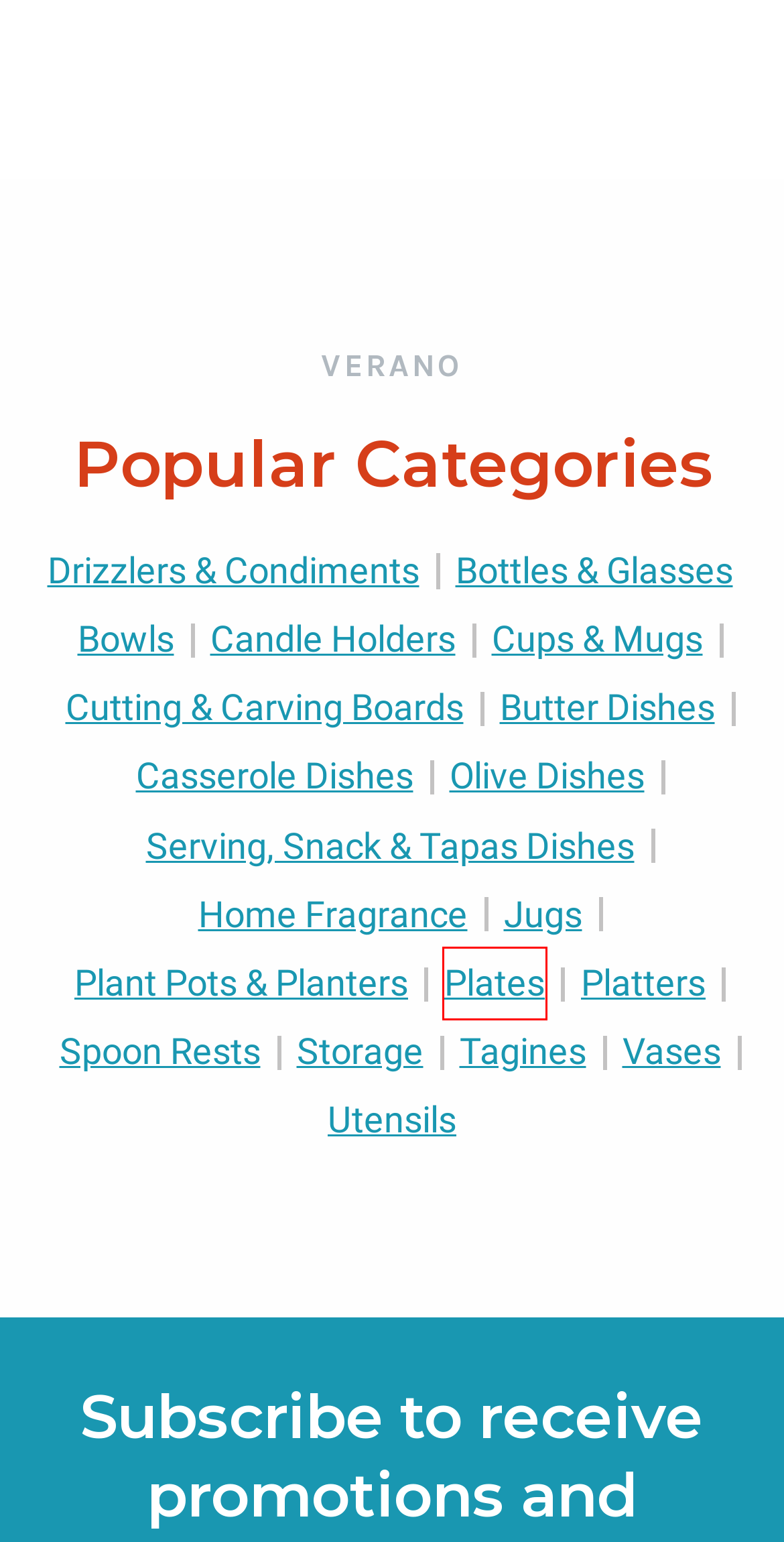Provided is a screenshot of a webpage with a red bounding box around an element. Select the most accurate webpage description for the page that appears after clicking the highlighted element. Here are the candidates:
A. Recycled Glass Bottles | Tumblers And Glasses |
B. Buy Glass And Olive Wood Candle Holder Online UK | Verano Ceramics
C. Bowls | Verano Ceramics
D. Olive Dishes | Verano Ceramics
E. Ceramic Tagine Cooking Pot | Handmade Tagine Dishes |
F. Best Scented Soy Wax Candles & Diffusers For Home Fragrance | Verano
G. Buy Olive Wood Kitchen Accessories and Handcrafted Utensils
H. Plates | Verano Ceramics

H